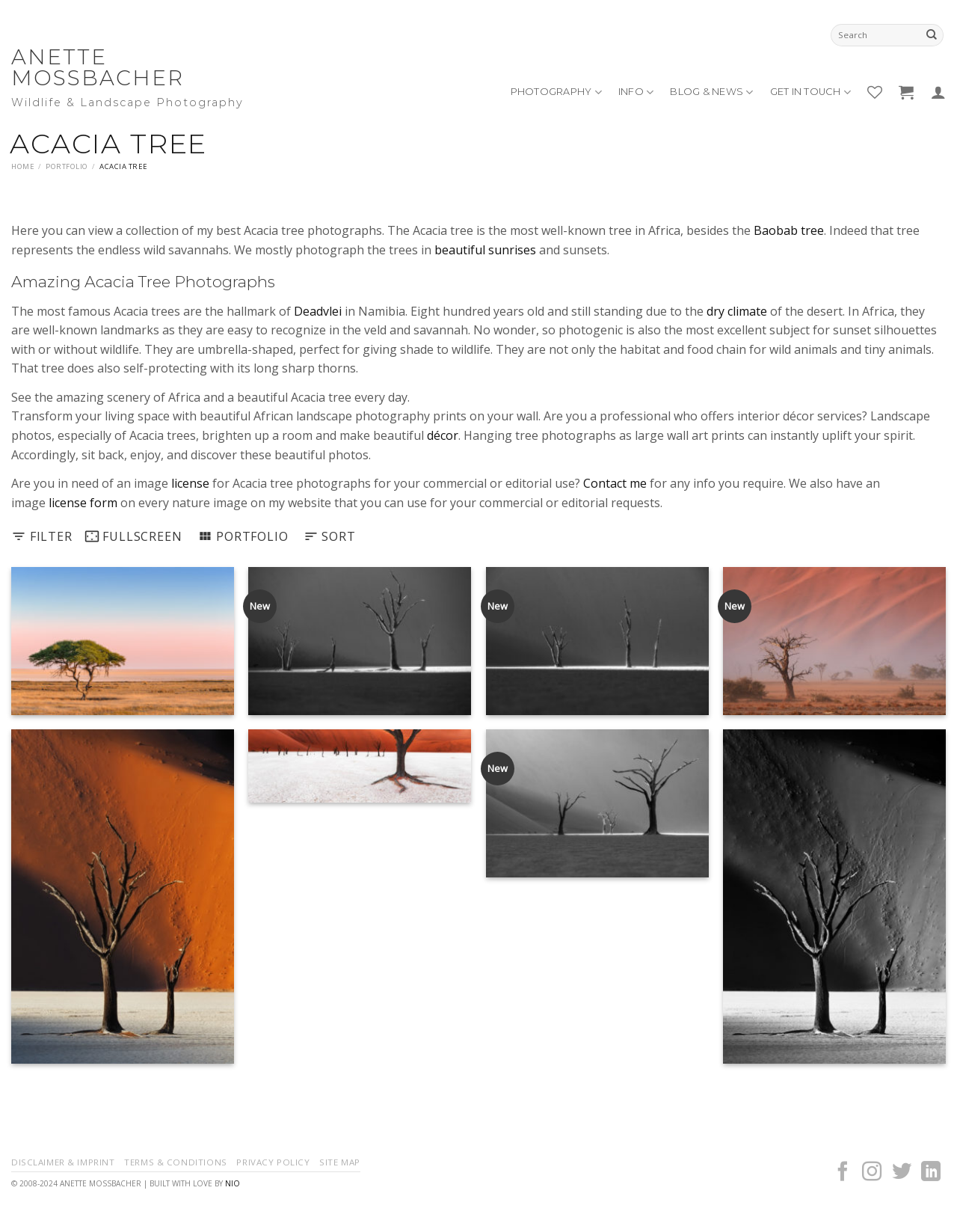What is the name of the photographer?
Use the screenshot to answer the question with a single word or phrase.

Anette Mossbacher